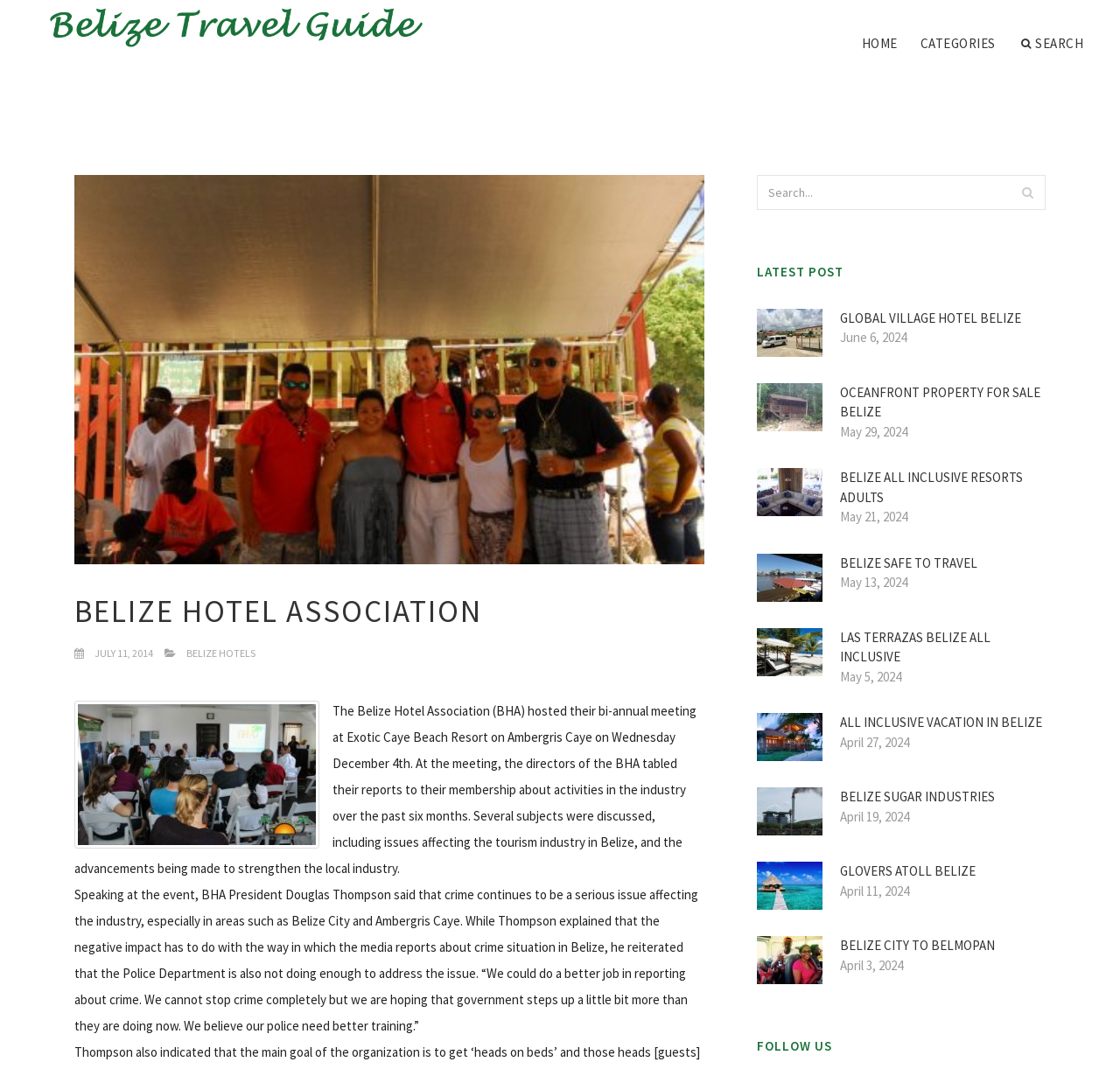Using the element description Belize City to Belmopan, predict the bounding box coordinates for the UI element. Provide the coordinates in (top-left x, top-left y, bottom-right x, bottom-right y) format with values ranging from 0 to 1.

[0.75, 0.876, 0.934, 0.894]